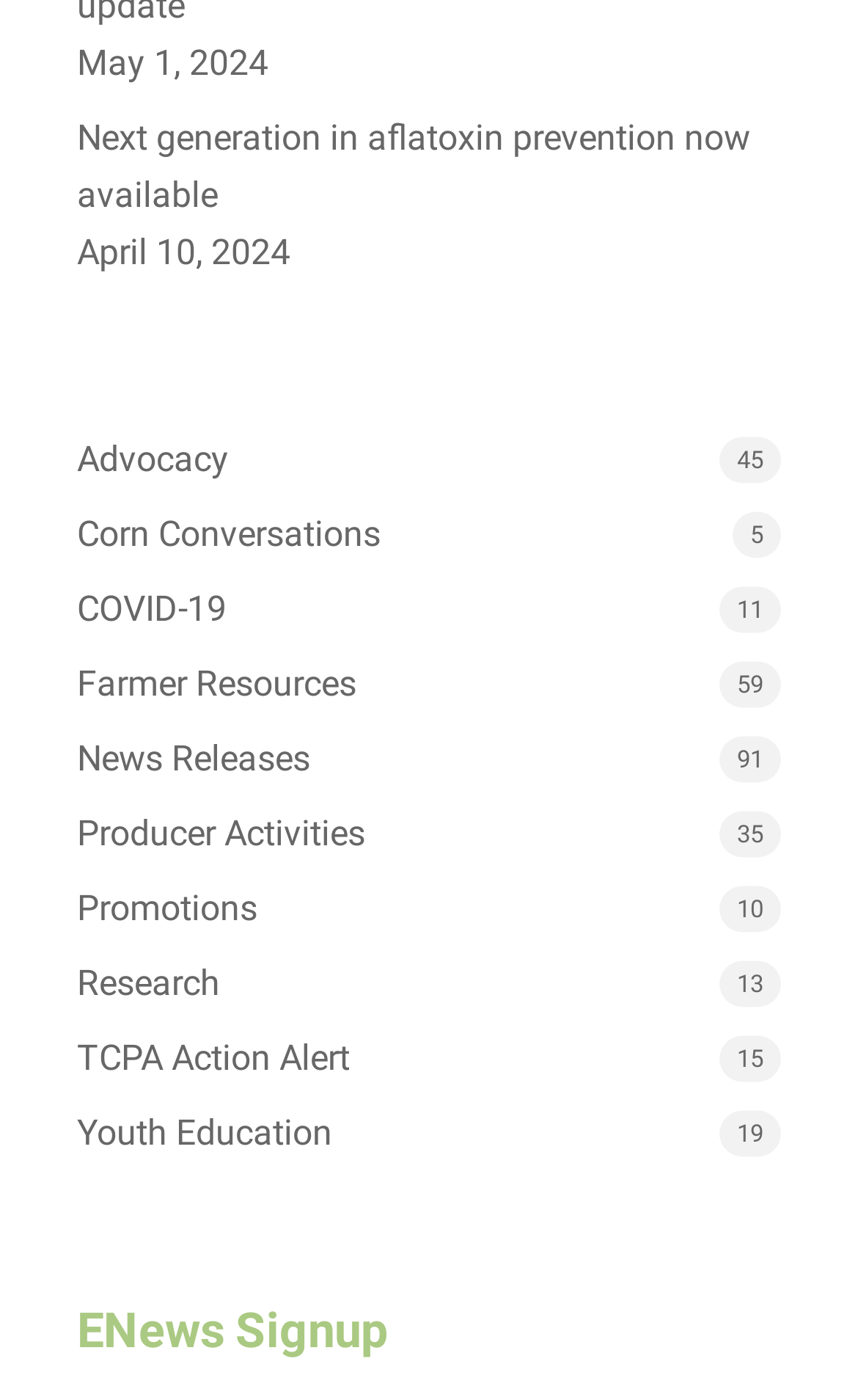Please find the bounding box coordinates of the element that must be clicked to perform the given instruction: "View news about aflatoxin prevention". The coordinates should be four float numbers from 0 to 1, i.e., [left, top, right, bottom].

[0.09, 0.079, 0.91, 0.161]